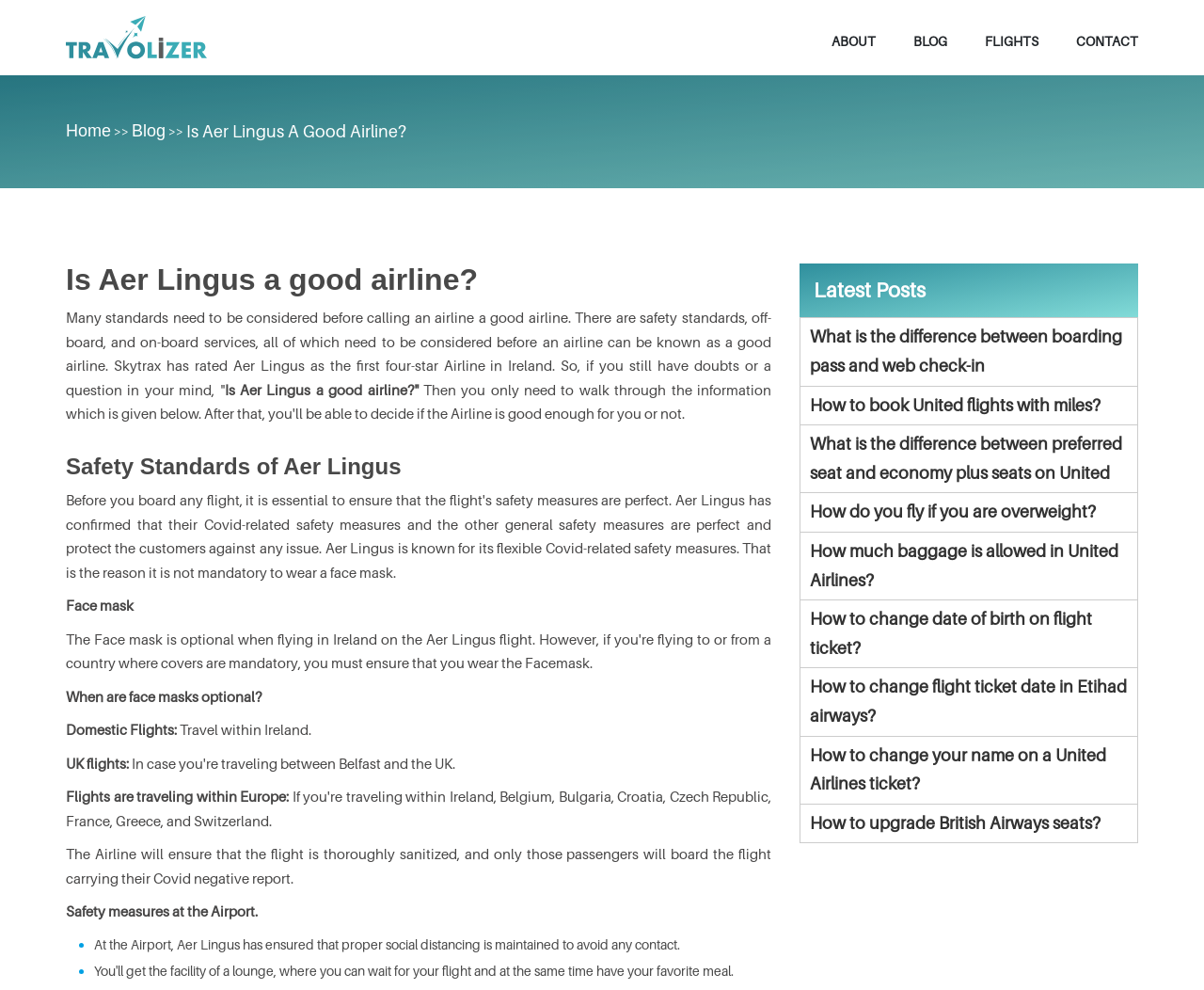Identify the bounding box for the UI element that is described as follows: "Blog".

[0.109, 0.122, 0.138, 0.144]